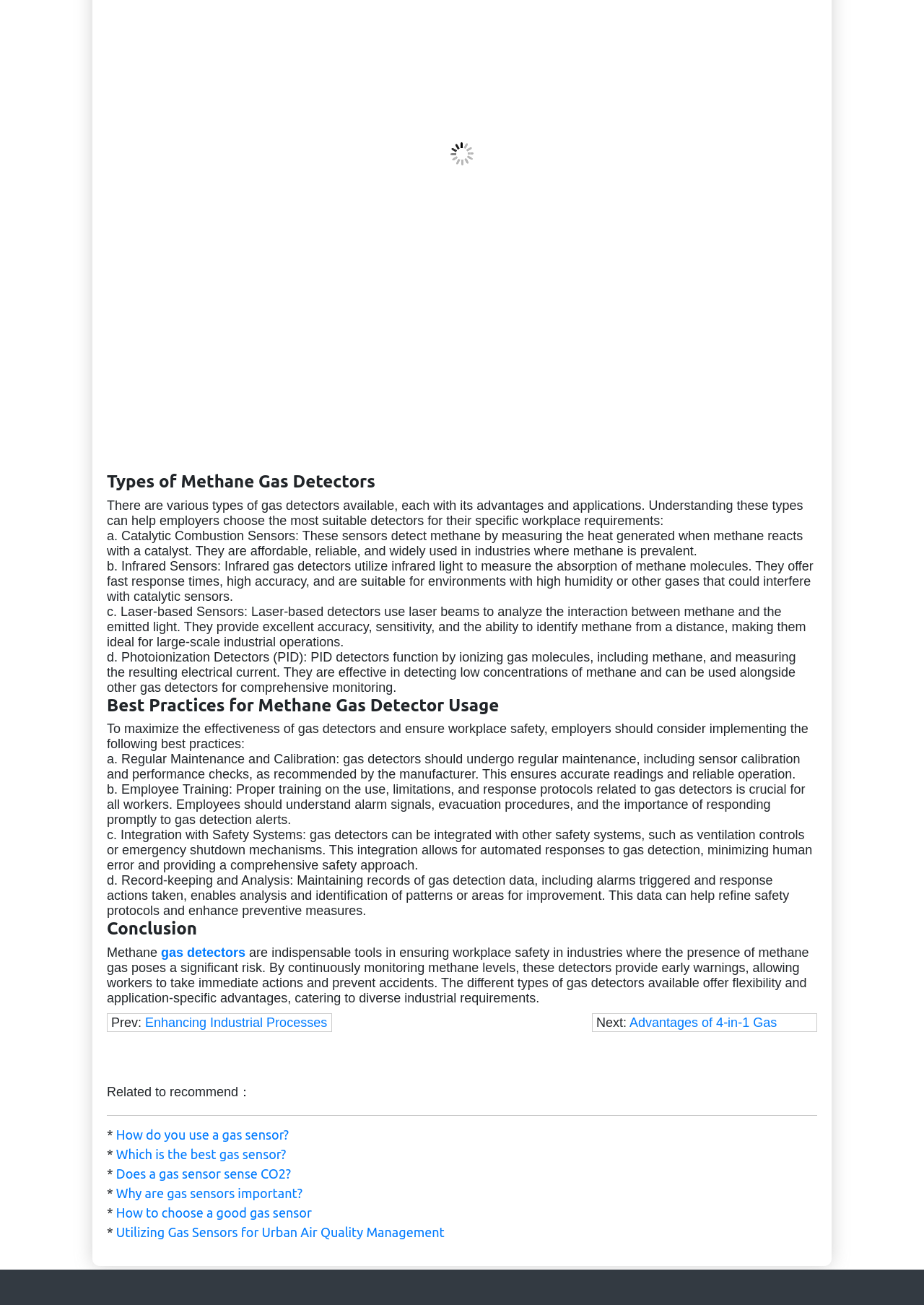Please provide a one-word or phrase answer to the question: 
What types of methane gas detectors are discussed?

Catalytic Combustion, Infrared, Laser-based, PID